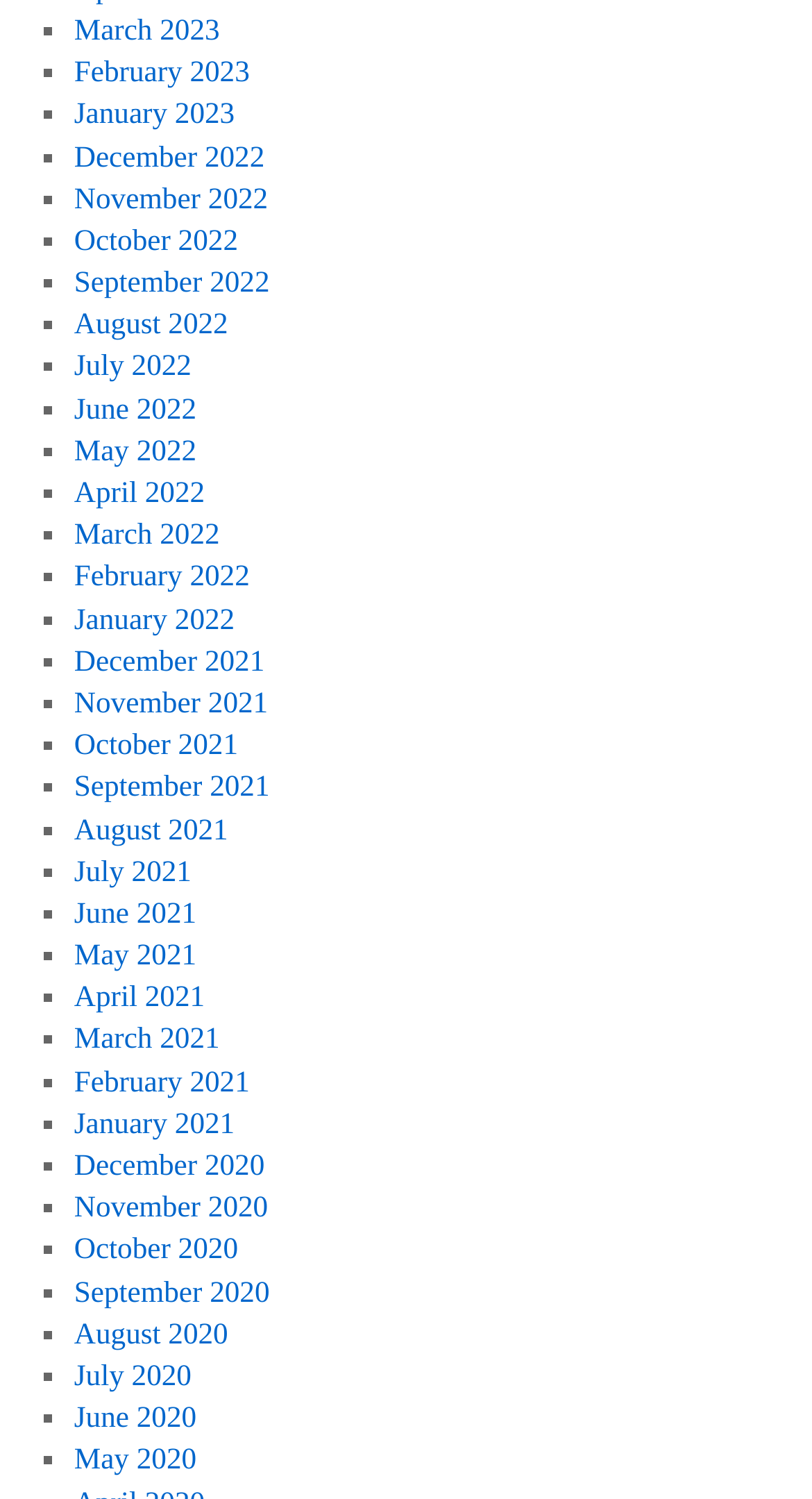Please determine the bounding box coordinates of the section I need to click to accomplish this instruction: "View March 2023".

[0.091, 0.01, 0.271, 0.032]